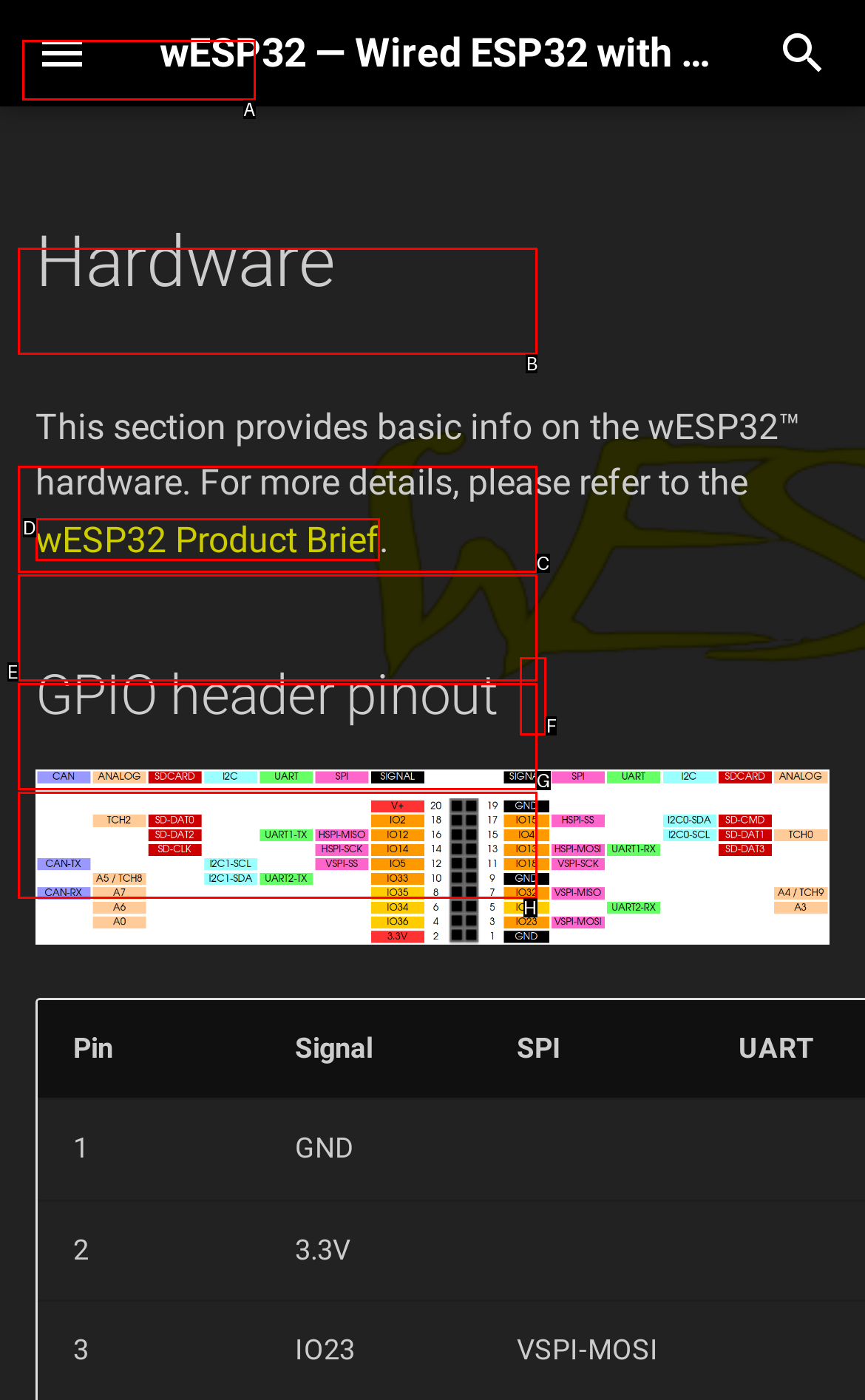To complete the task: Go to GPIO header pinout, select the appropriate UI element to click. Respond with the letter of the correct option from the given choices.

B